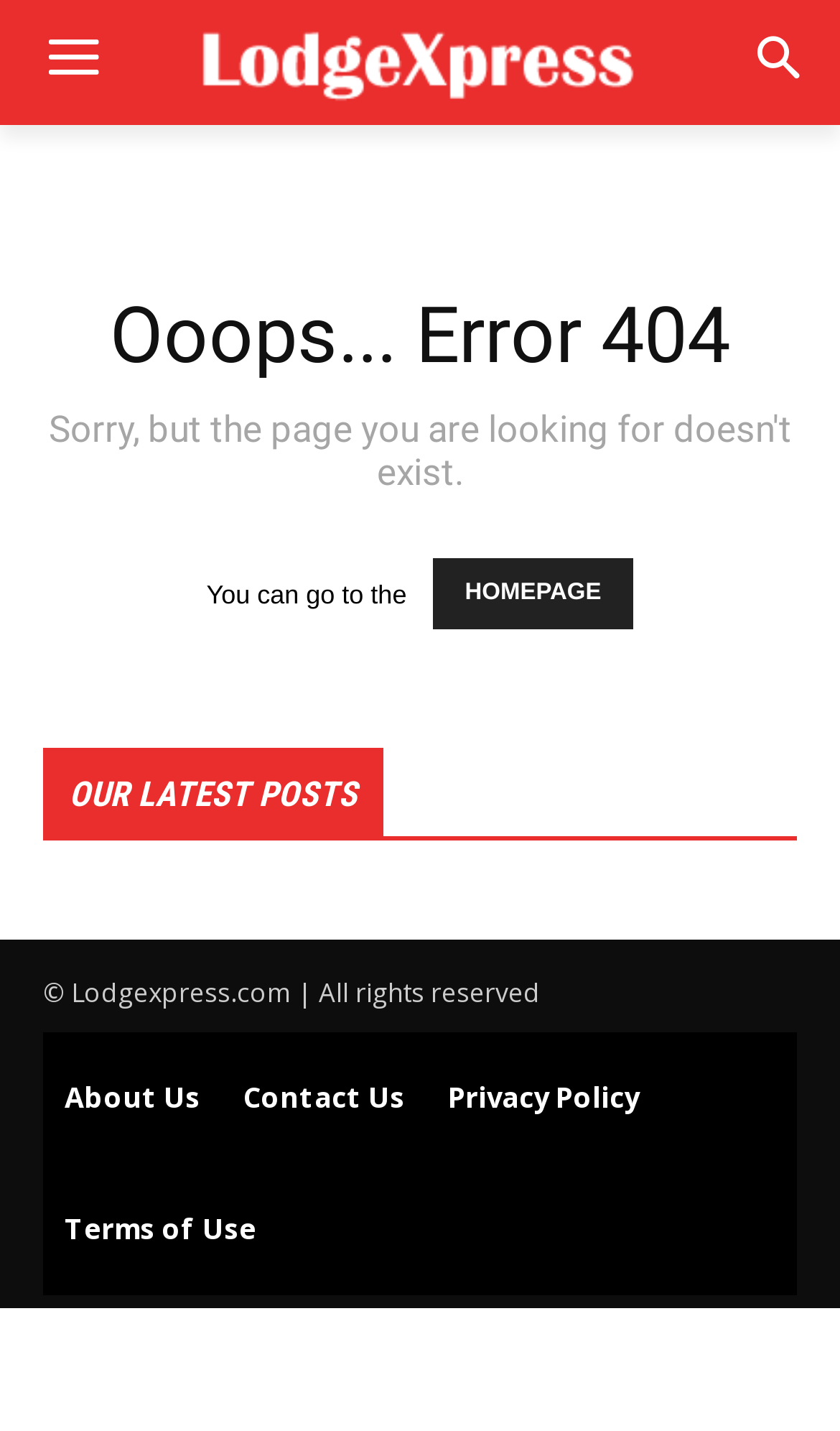How many links are there in the footer section?
Provide a detailed answer to the question using information from the image.

The footer section is located at the bottom of the page and contains four links: 'About Us', 'Contact Us', 'Privacy Policy', and 'Terms of Use'.